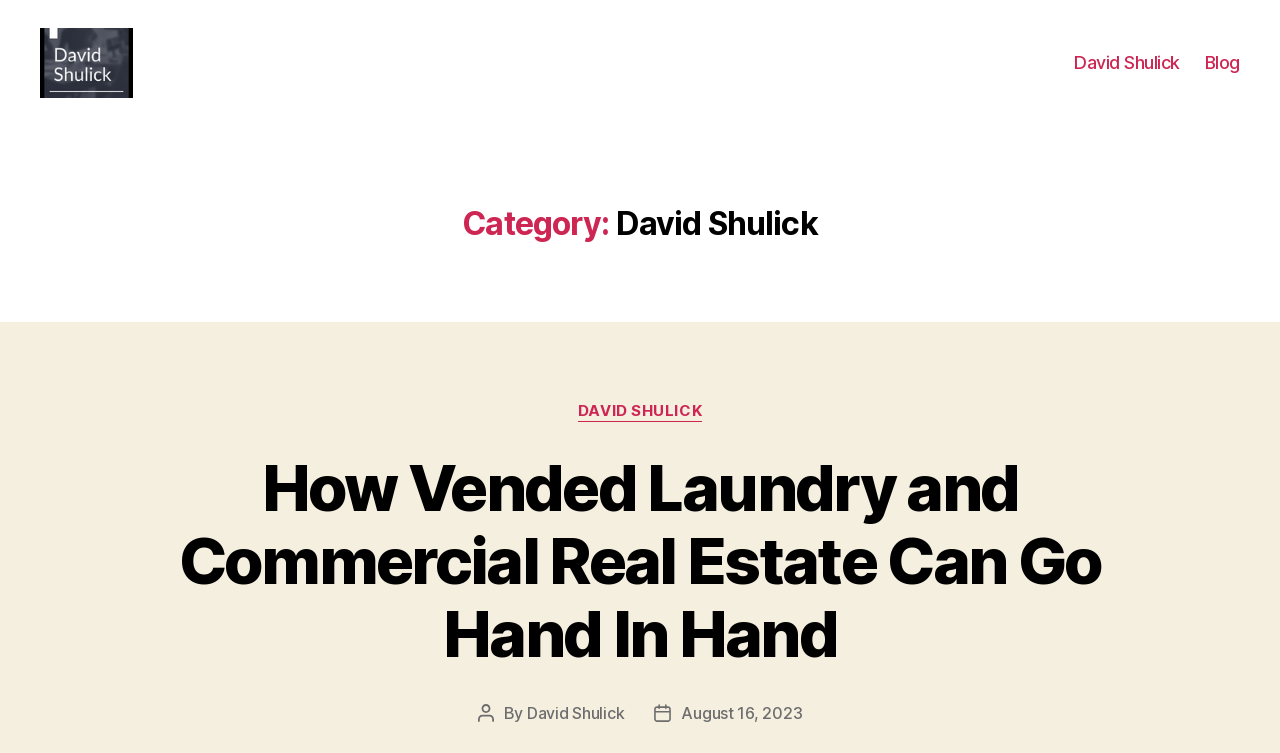Determine the bounding box of the UI component based on this description: "parent_node: davidshulick.com". The bounding box coordinates should be four float values between 0 and 1, i.e., [left, top, right, bottom].

[0.031, 0.037, 0.125, 0.157]